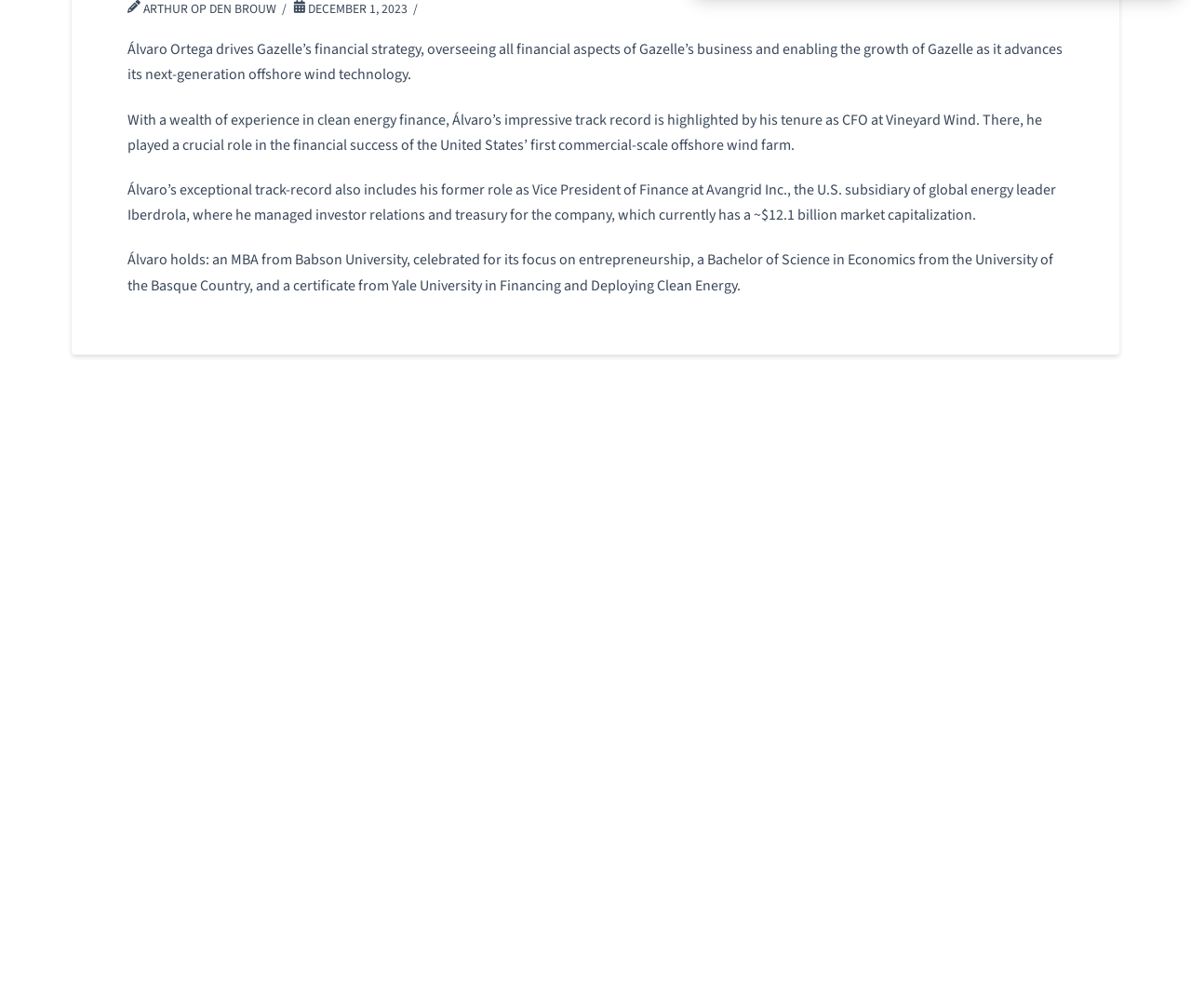Give a one-word or one-phrase response to the question:
What is the name of the company mentioned in the webpage?

Gazelle Wind Power Limited